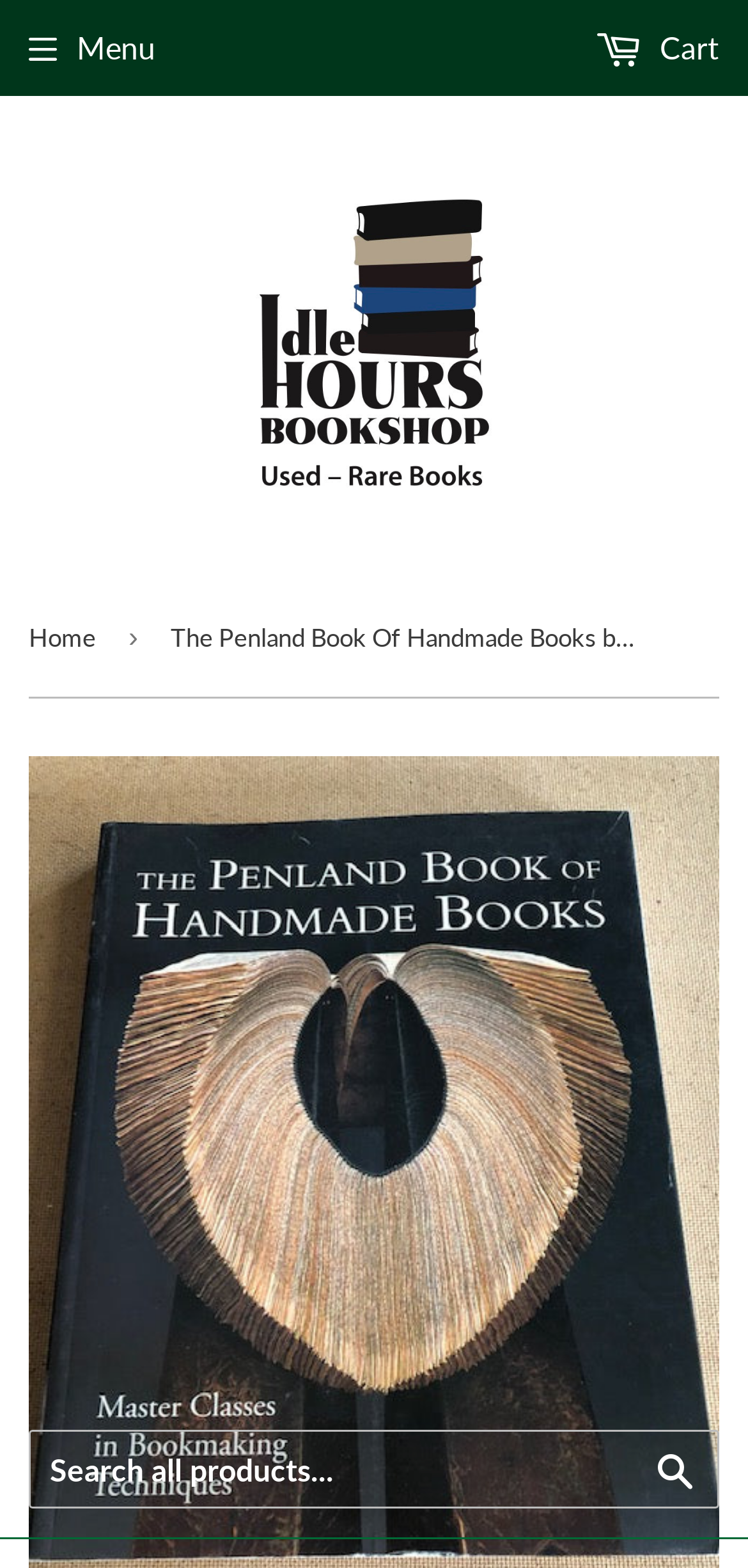Deliver a detailed narrative of the webpage's visual and textual elements.

The webpage appears to be an online bookstore, specifically showcasing "The Penland Book Of Handmade Books" by Lark Books. At the top-left corner, there is a link to "Idle Hours Bookshop" accompanied by an image of the same name. 

Below the top section, there is a layout table that spans the entire width of the page. Within this table, a "Menu" button is located at the top-left, which is not expanded by default. To the right of the "Menu" button, a link to the shopping cart is displayed. 

At the bottom of the page, a search bar is positioned, which allows users to search all products. The search bar is accompanied by a "Search" button to its right. 

Above the search bar, a navigation section is displayed, showing breadcrumbs that indicate the user's current location. The breadcrumbs start with a "Home" link, which is located at the top-left of this section.